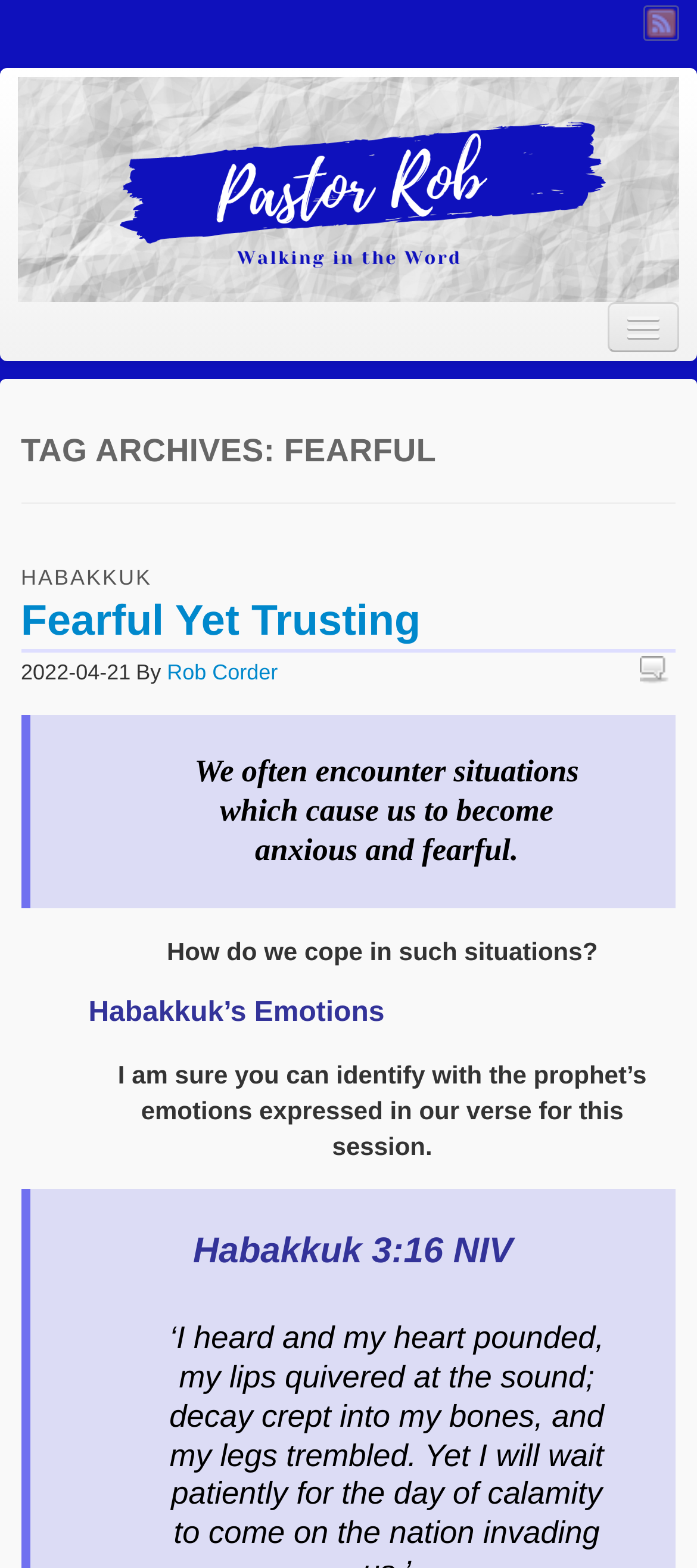Please determine the bounding box coordinates of the element to click in order to execute the following instruction: "Explore the 'HABAKKUK' tag". The coordinates should be four float numbers between 0 and 1, specified as [left, top, right, bottom].

[0.03, 0.36, 0.218, 0.376]